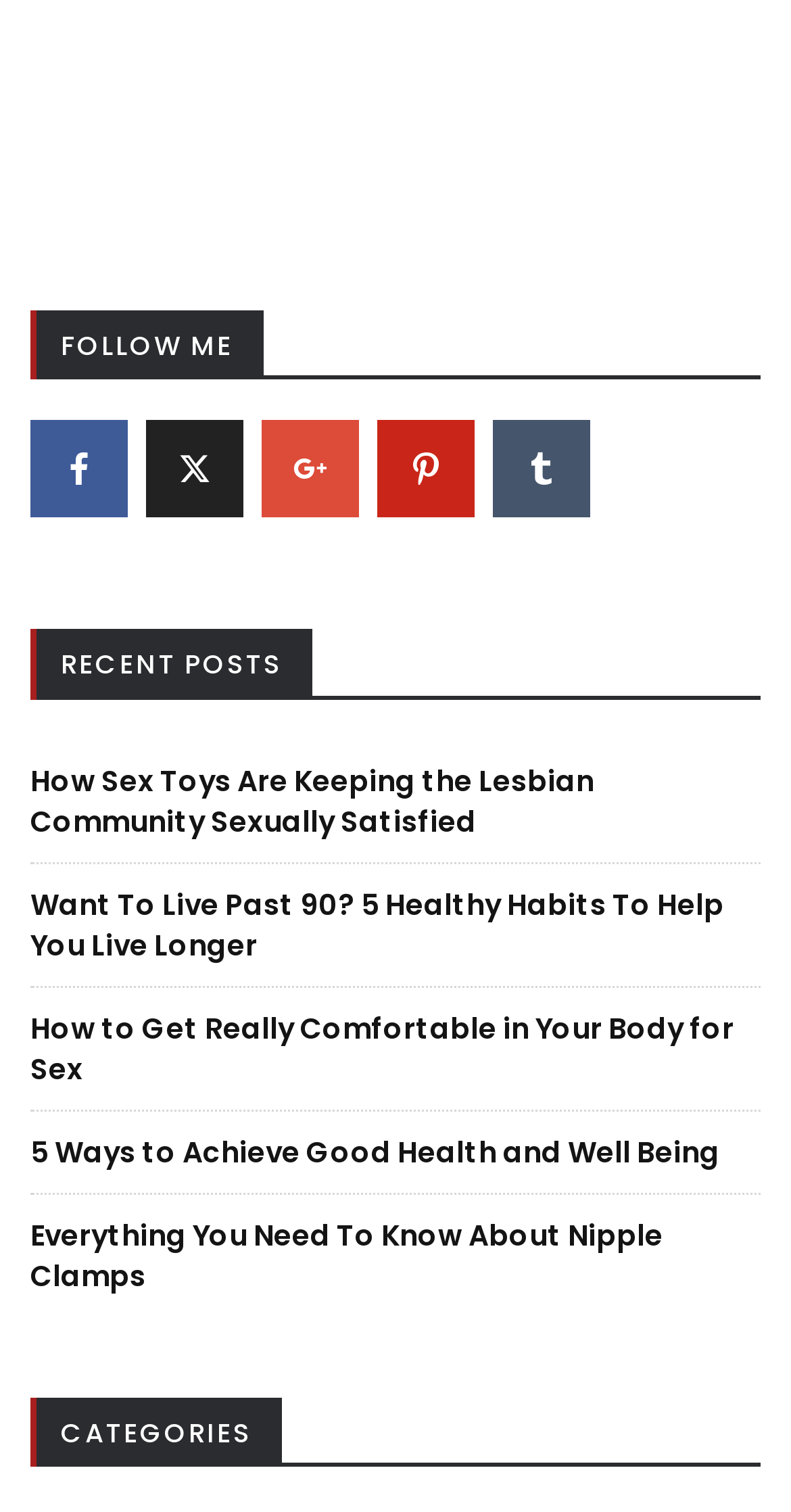Respond to the question below with a single word or phrase:
What is the category section for?

Organizing posts